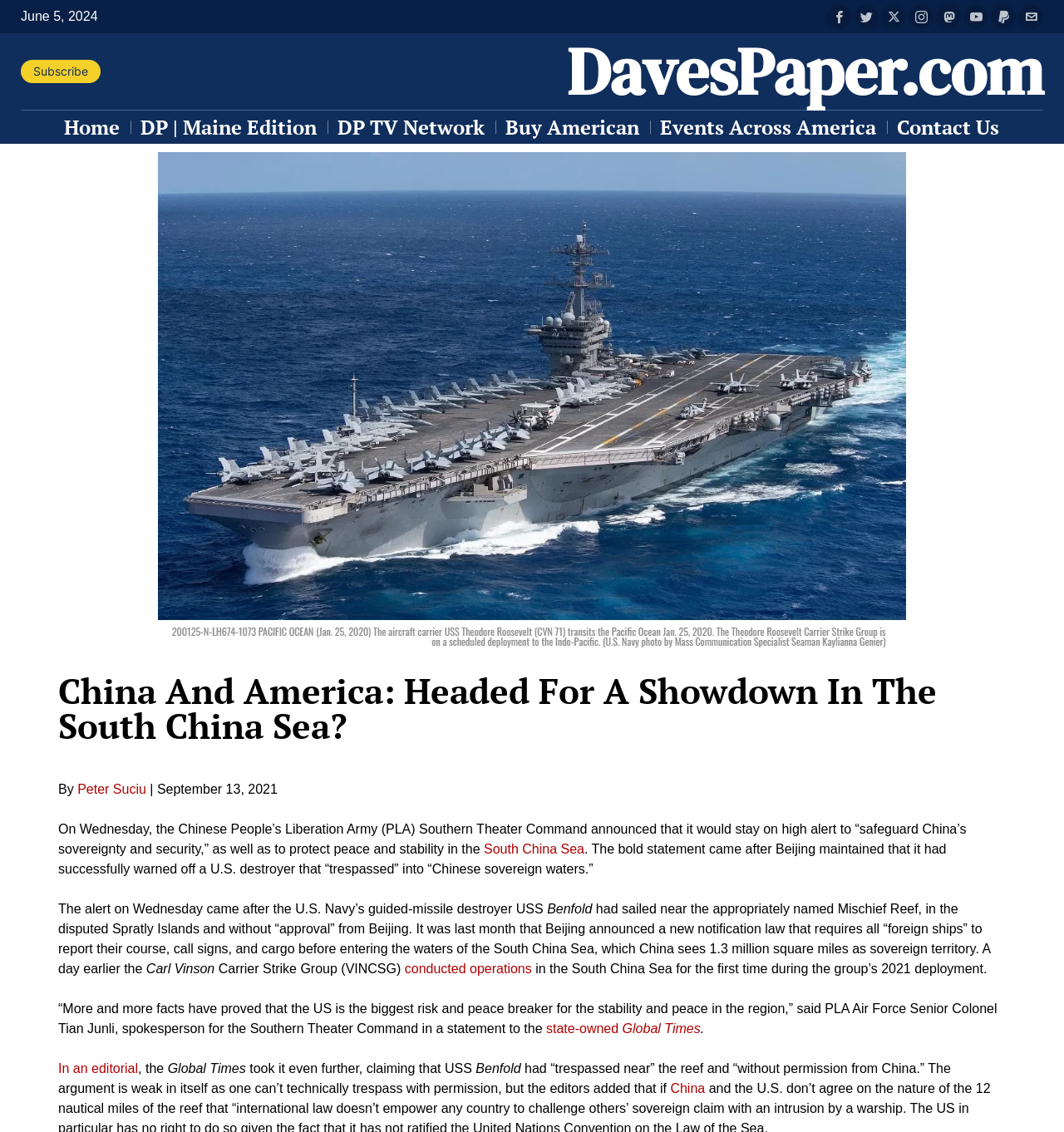Determine the coordinates of the bounding box for the clickable area needed to execute this instruction: "Read about China And America".

[0.055, 0.595, 0.945, 0.656]